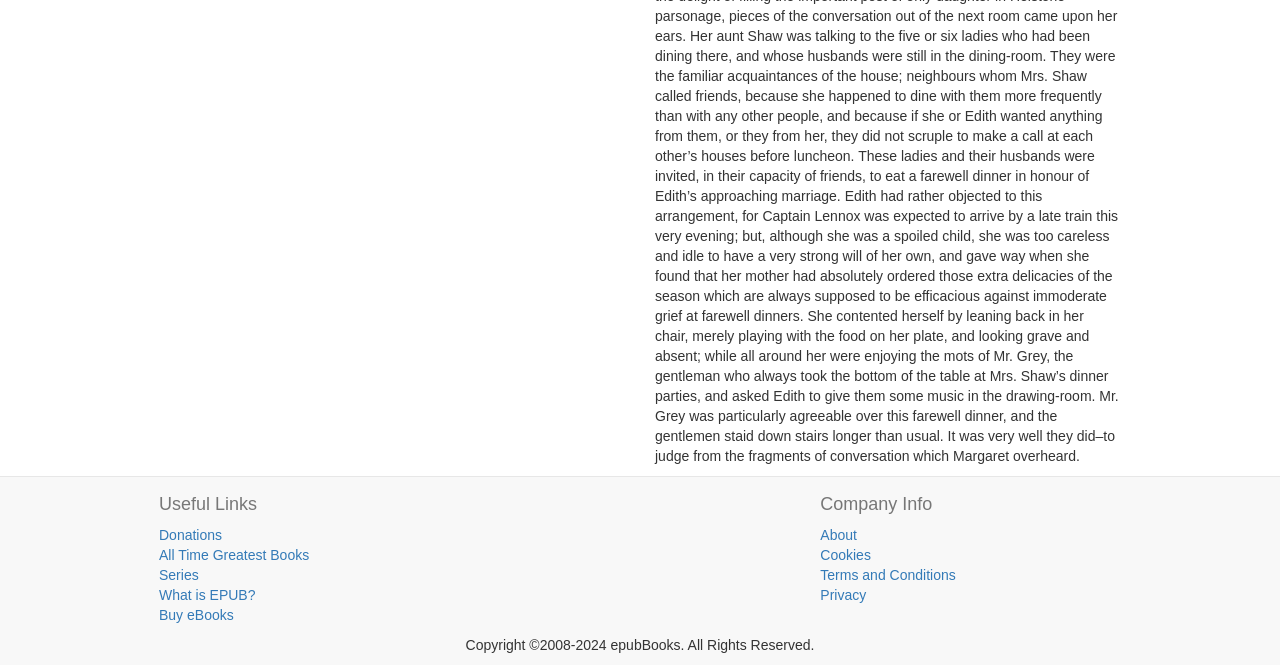Answer the question in one word or a short phrase:
What is the purpose of the 'What is EPUB?' link?

To provide information about EPUB